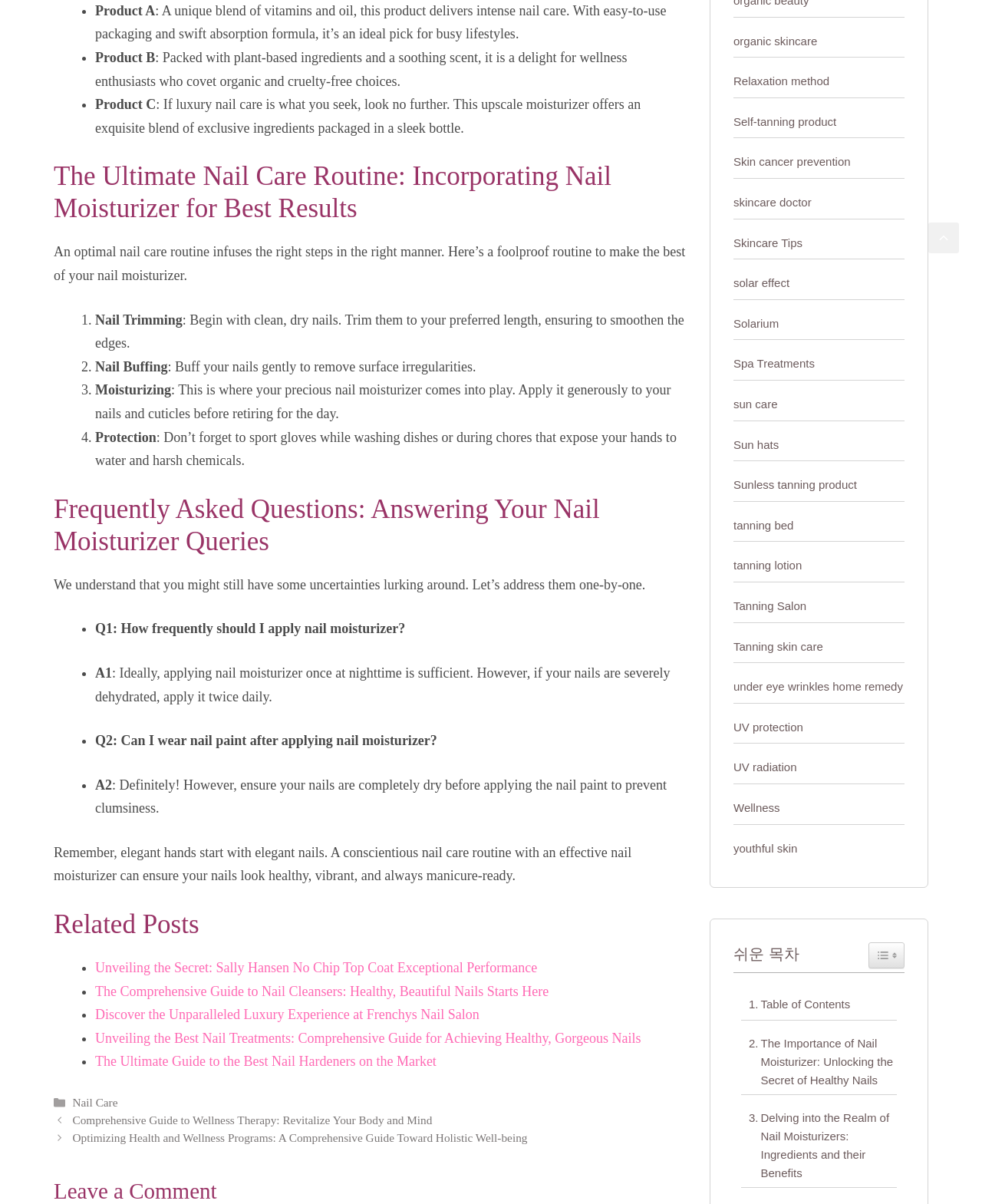How often should I apply nail moisturizer?
Give a single word or phrase as your answer by examining the image.

Once at nighttime